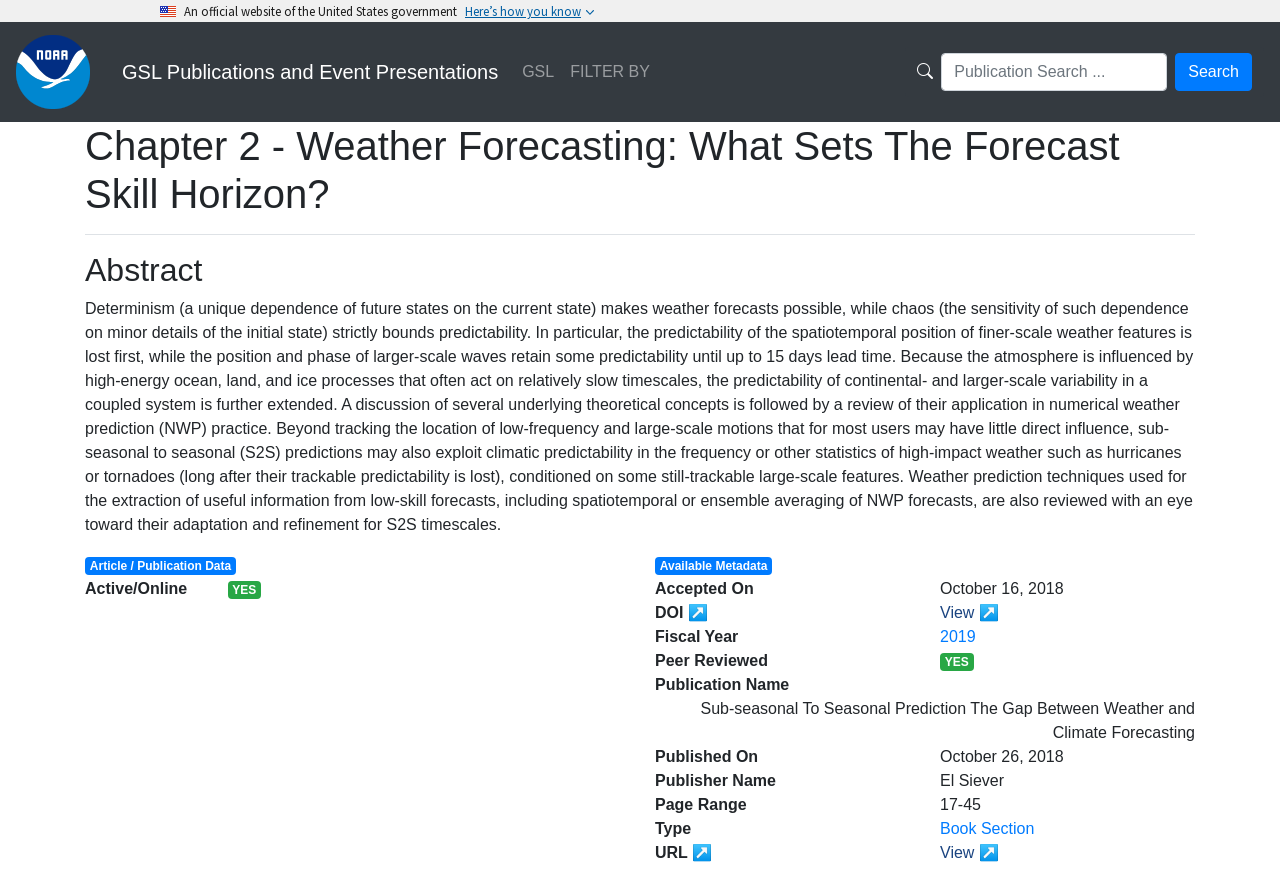Create a full and detailed caption for the entire webpage.

The webpage is a publication directory from the National Oceanic and Atmospheric Administration (NOAA) Global System Laboratory. At the top left corner, there is a U.S. flag image, accompanied by a text stating "An official website of the United States government". Below this, there are links to the National Oceanic Atmospheric Administration and GSL Publications and Event Presentations.

On the top right side, there is a search bar with a "Search" button, allowing users to search for publications. Above the search bar, there are links to filter the publications.

The main content of the webpage is a publication entry, which includes a heading "Chapter 2 - Weather Forecasting: What Sets The Forecast Skill Horizon?" and an abstract that discusses the predictability of weather forecasts. The abstract is a lengthy text that explains the concepts of determinism and chaos in weather forecasting.

Below the abstract, there are several sections of metadata, including "Article / Publication Data", "Available Metadata", and "Publication Name". These sections contain various details about the publication, such as the publication name, DOI, fiscal year, peer review status, and publication date.

The metadata sections are arranged in a column, with each section stacked below the previous one. The text within each section is aligned to the left, with some sections having links to additional information. Overall, the webpage has a clean and organized layout, making it easy to navigate and find information about the publication.